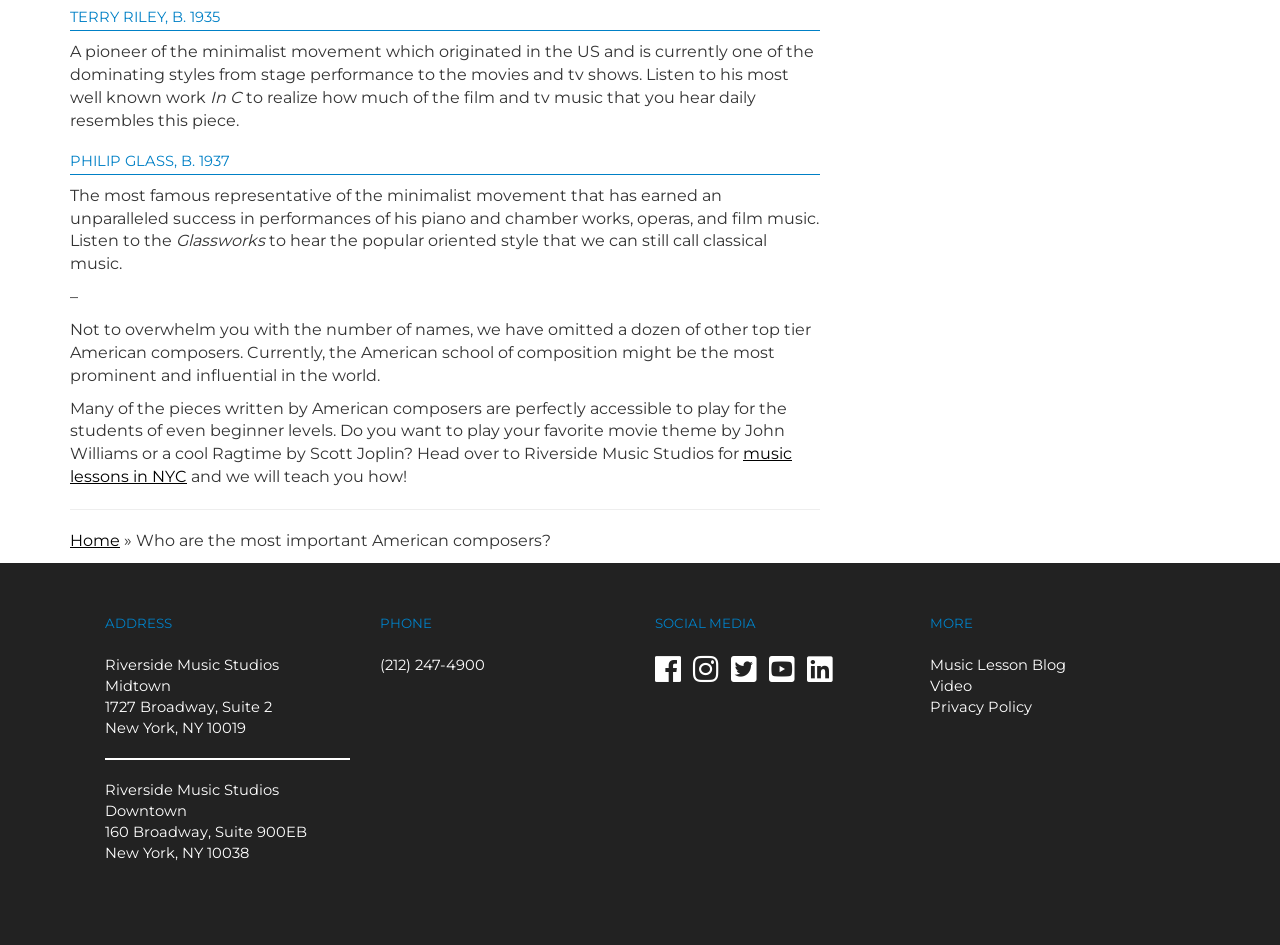What type of music can students play at Riverside Music Studios?
Give a single word or phrase answer based on the content of the image.

Movie themes and Ragtime